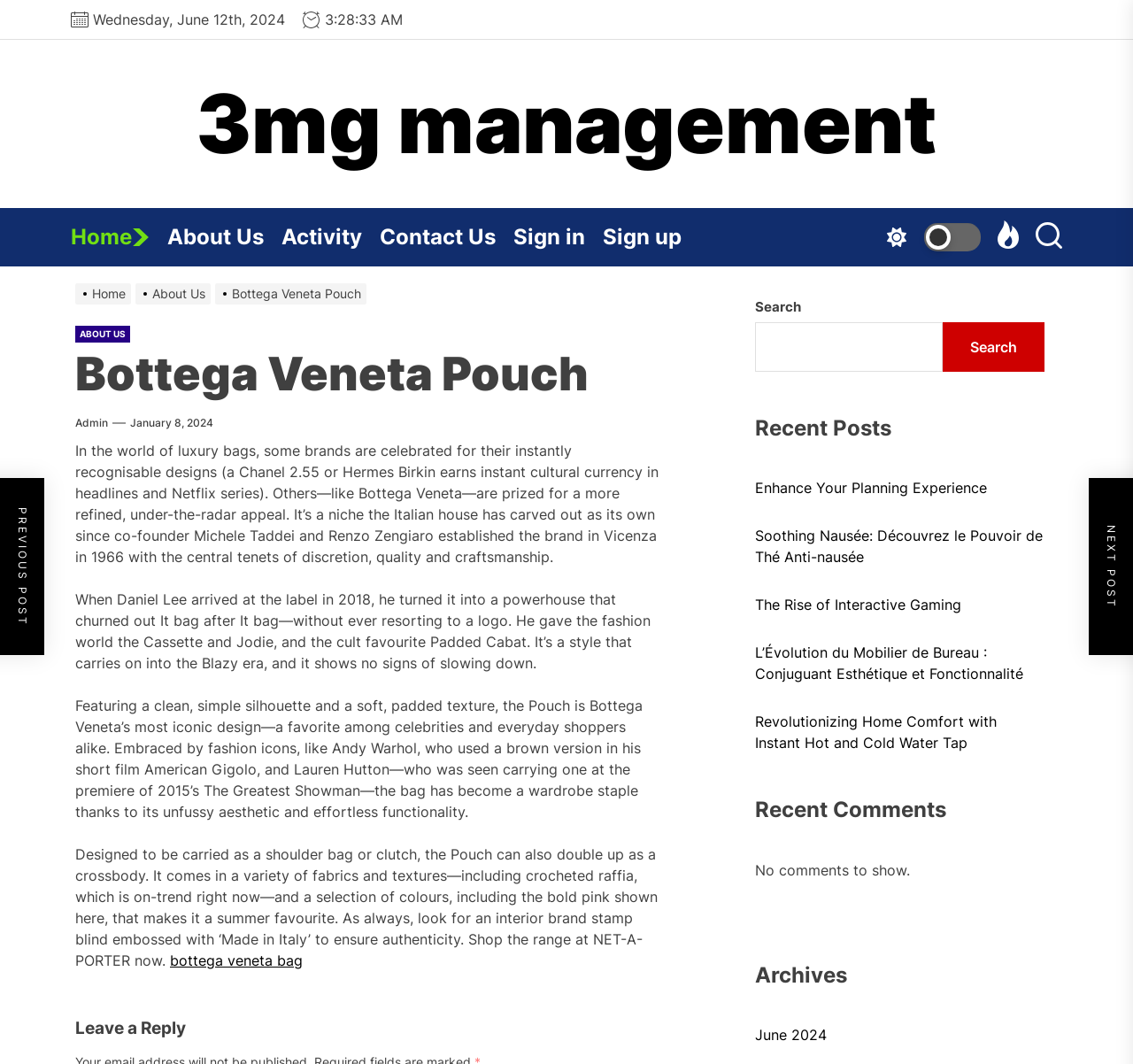Please determine the heading text of this webpage.

Bottega Veneta Pouch